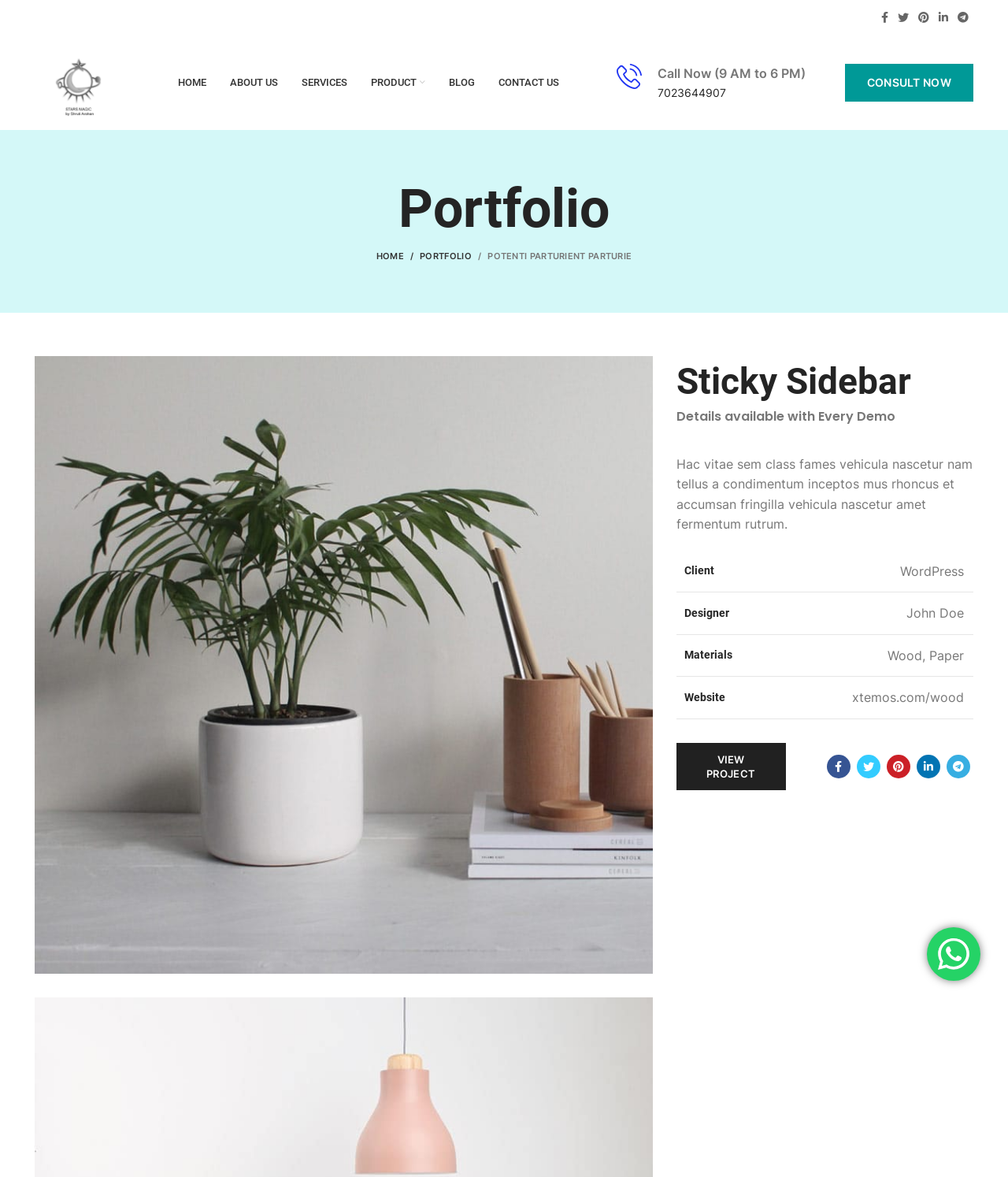Please use the details from the image to answer the following question comprehensively:
How many rows are there in the table?

I examined the table and found that it has 4 rows, each with a row header and a grid cell.